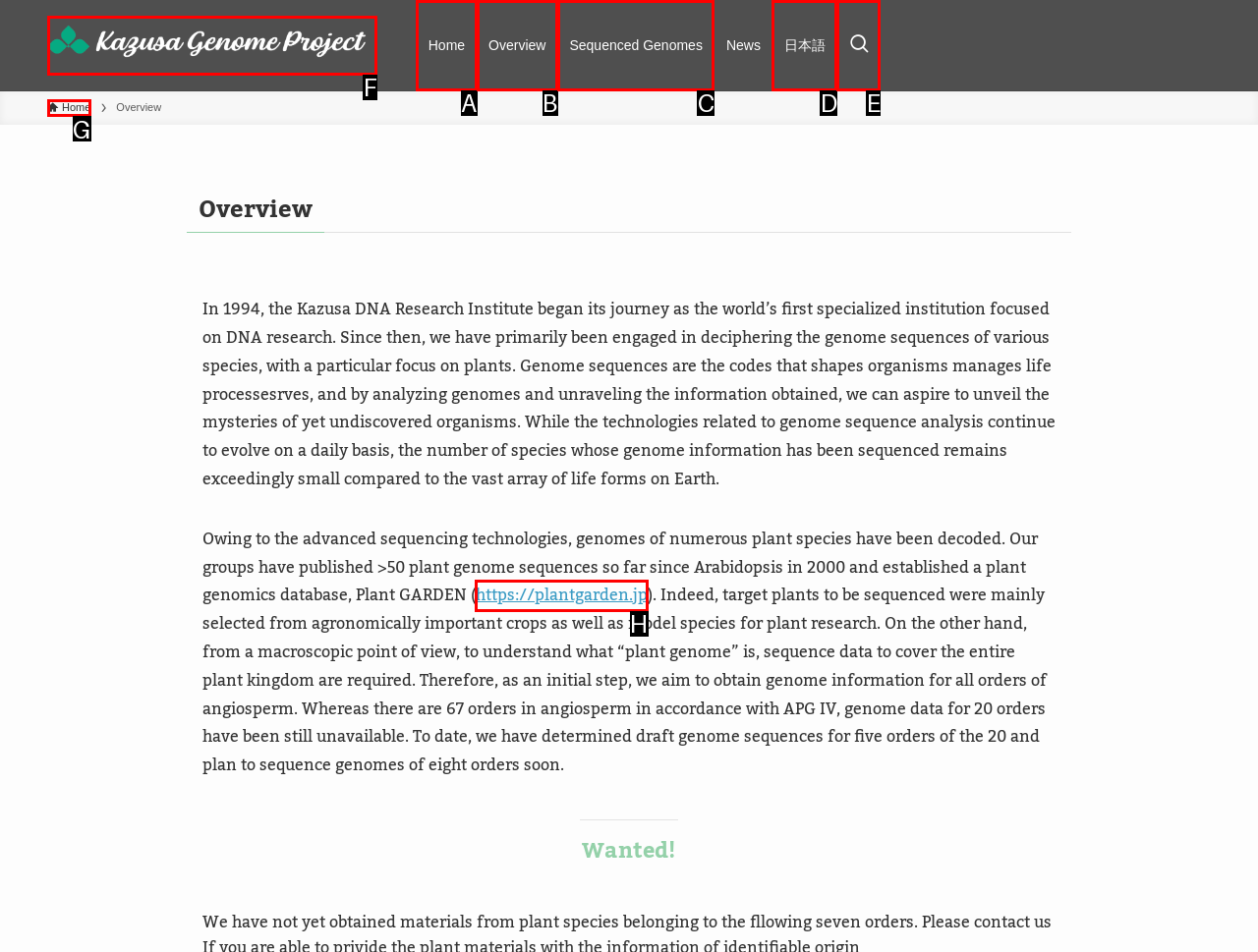Which HTML element should be clicked to complete the following task: visit plant genomics database?
Answer with the letter corresponding to the correct choice.

H